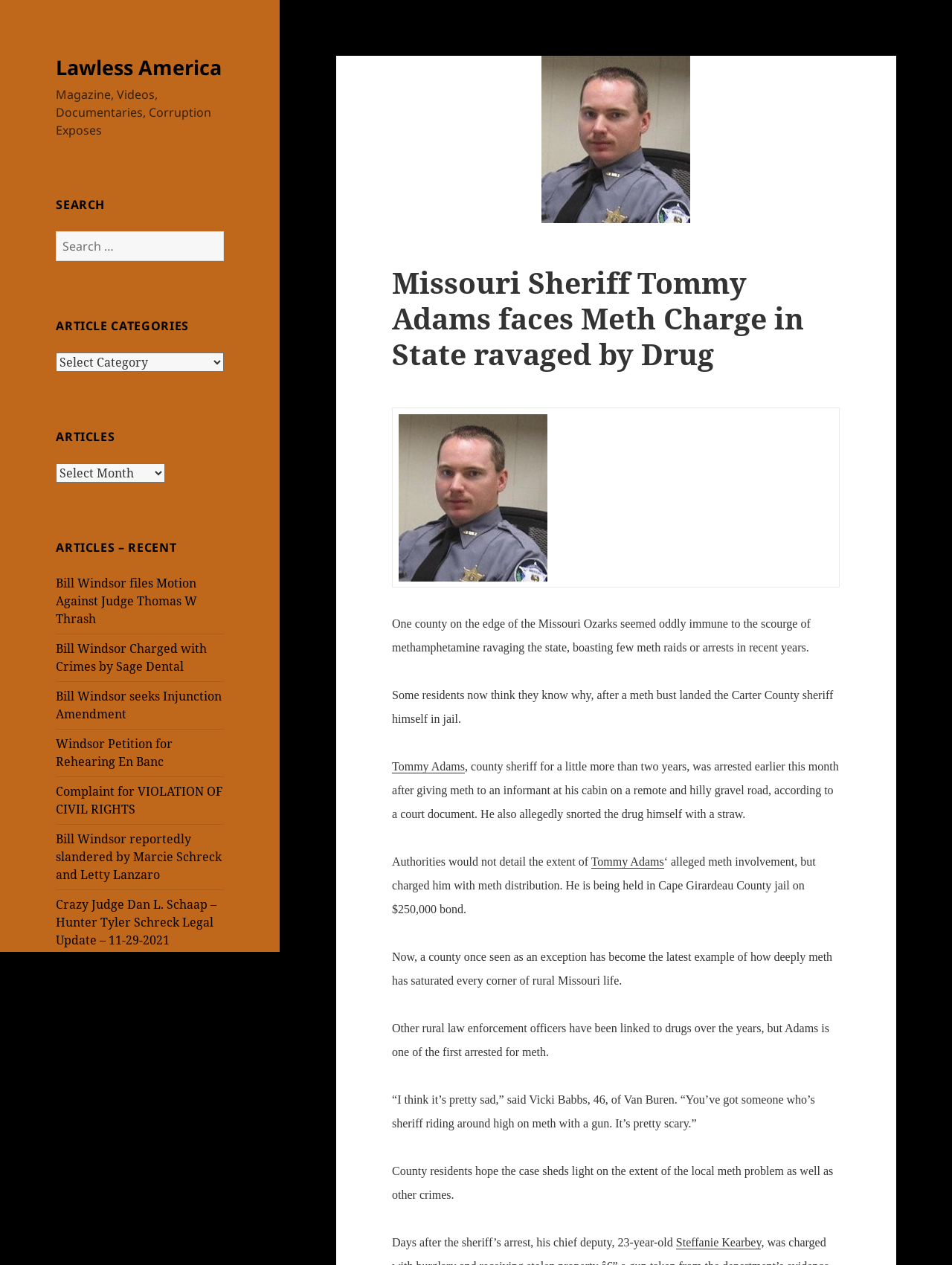Kindly provide the bounding box coordinates of the section you need to click on to fulfill the given instruction: "Search for articles".

[0.059, 0.183, 0.235, 0.206]